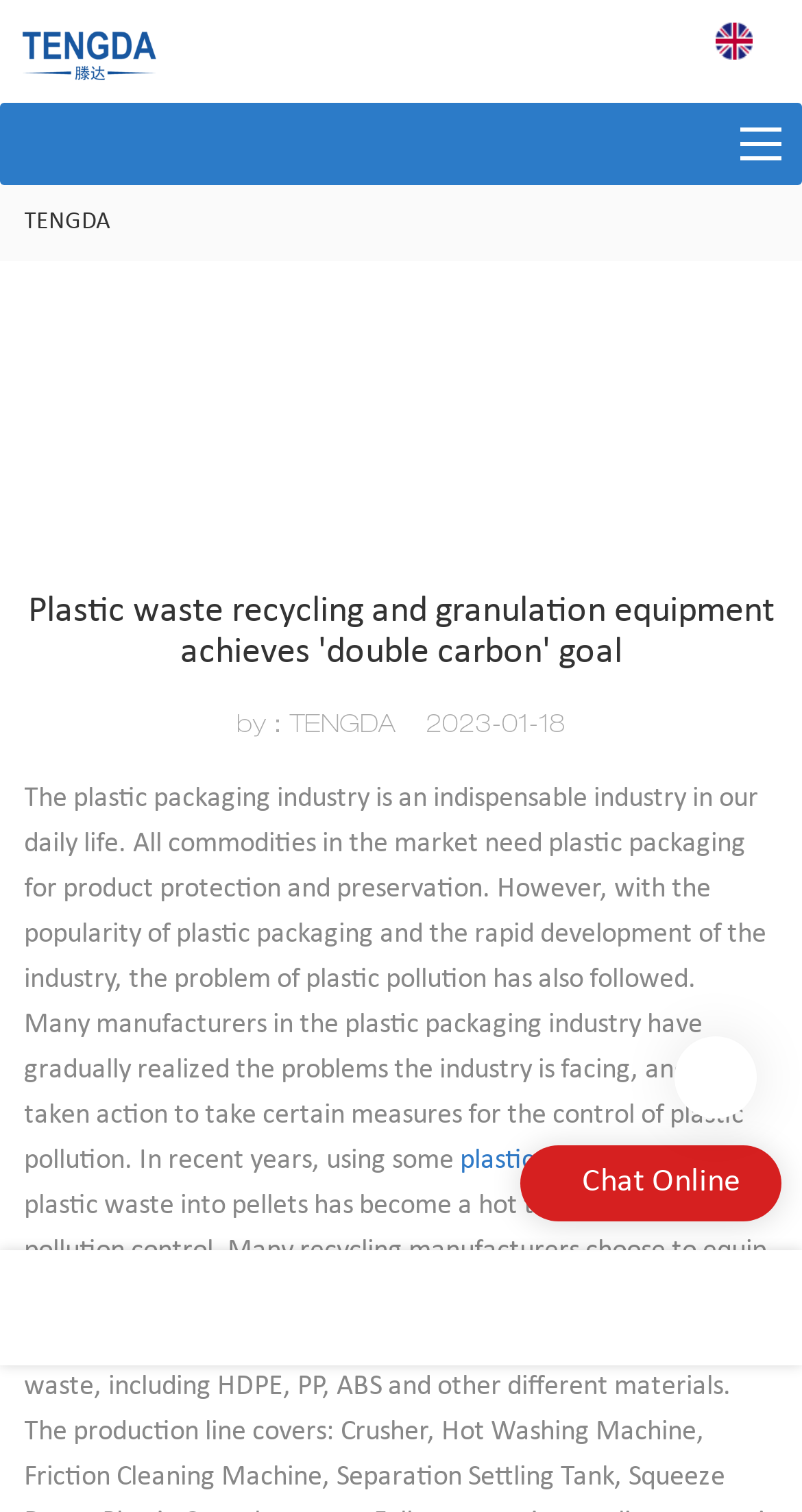What is the name of the company mentioned?
Carefully analyze the image and provide a thorough answer to the question.

The company name 'TENGDA' is mentioned in the link 'TENGDA' and also in the text 'by：TENGDA' which suggests that the article is written by TENGDA.